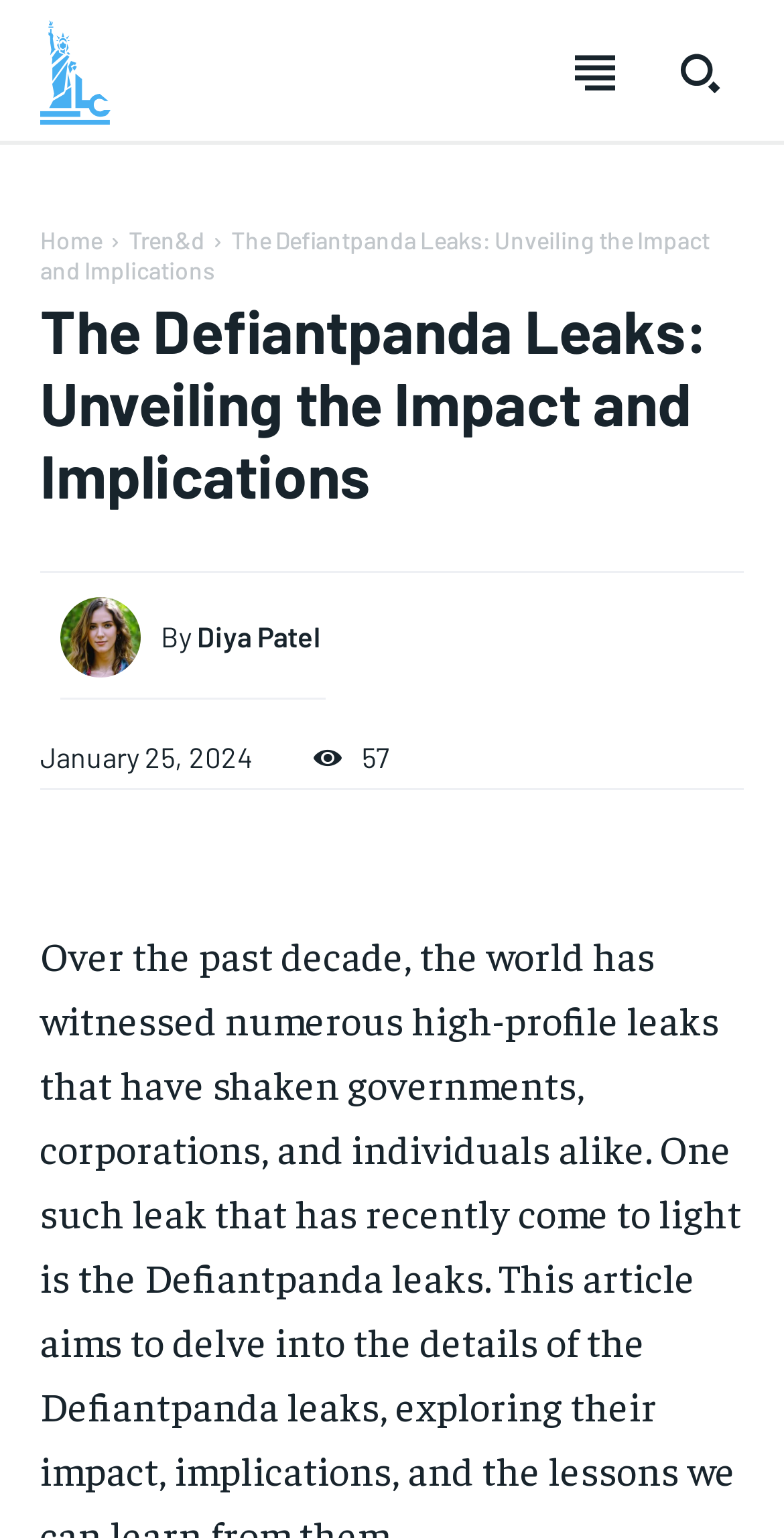Identify the bounding box coordinates necessary to click and complete the given instruction: "View the publishing history".

None